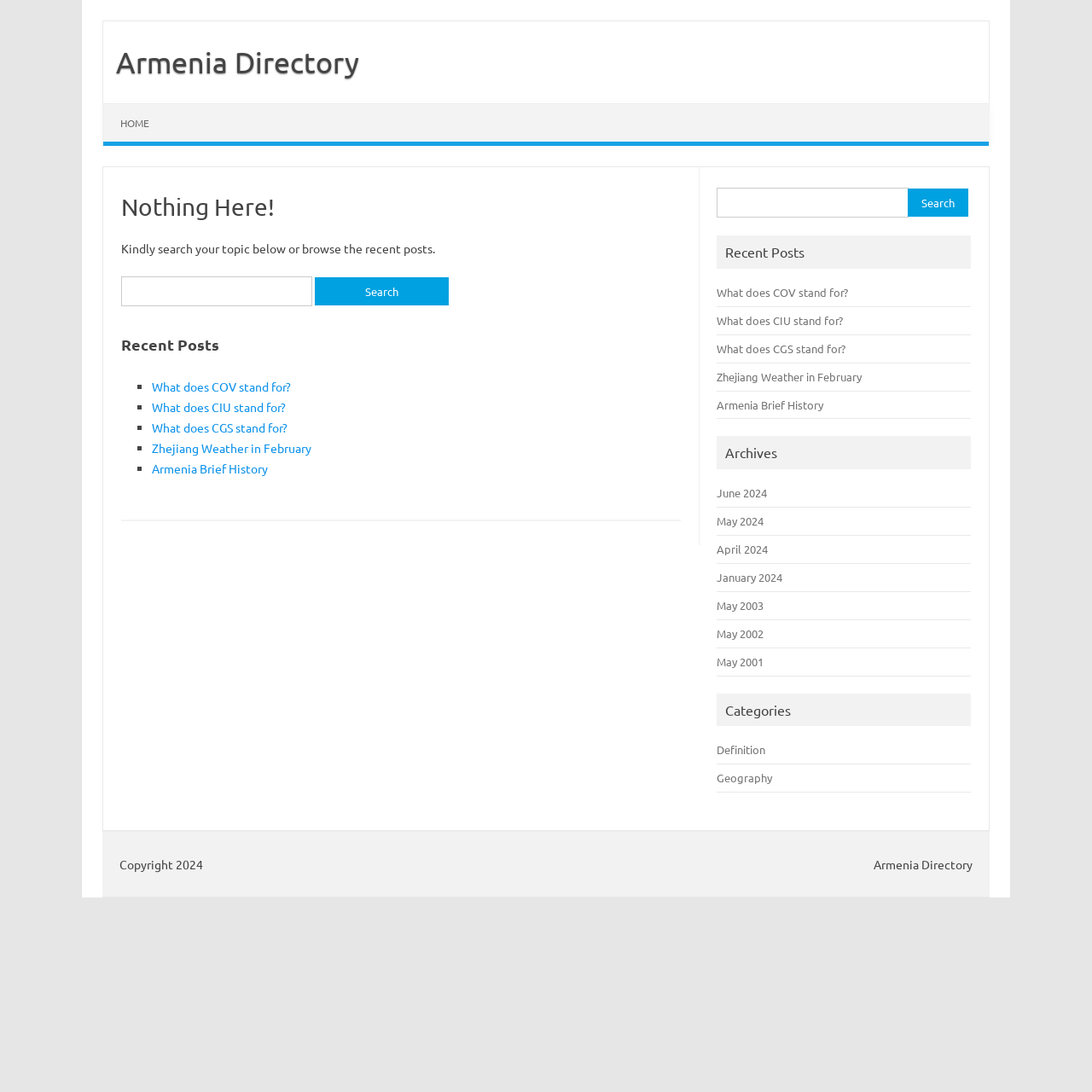Please use the details from the image to answer the following question comprehensively:
What are the categories available on this webpage?

The categories section lists two links, 'Definition' and 'Geography', indicating that these are the categories available on this webpage.